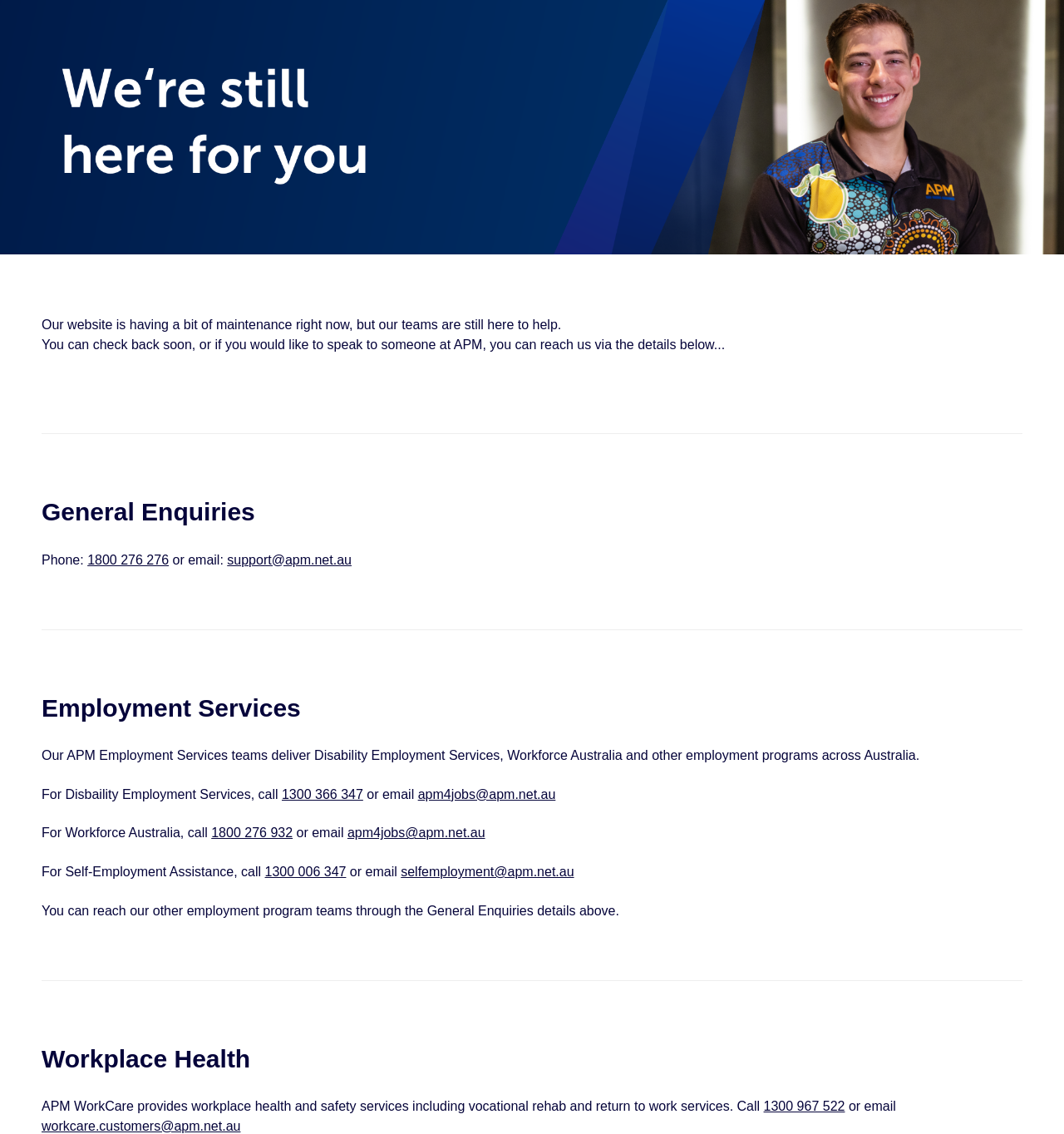Can you determine the bounding box coordinates of the area that needs to be clicked to fulfill the following instruction: "Call for Workplace Health"?

[0.718, 0.97, 0.794, 0.982]